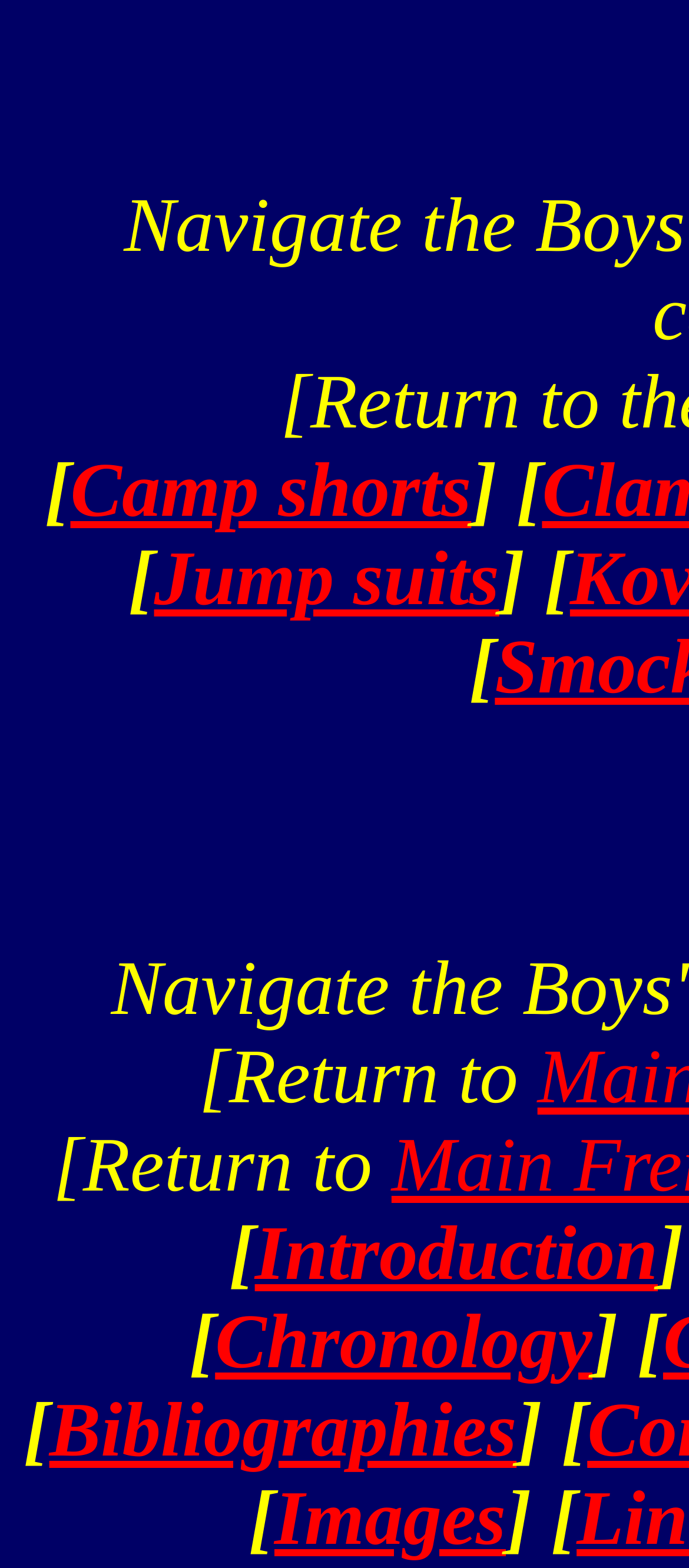Using the information shown in the image, answer the question with as much detail as possible: What type of clothing is 'Camp shorts'?

Based on the link 'Camp shorts' on the webpage, it is likely that 'Camp shorts' refers to a type of clothing, specifically shorts designed for camping activities.